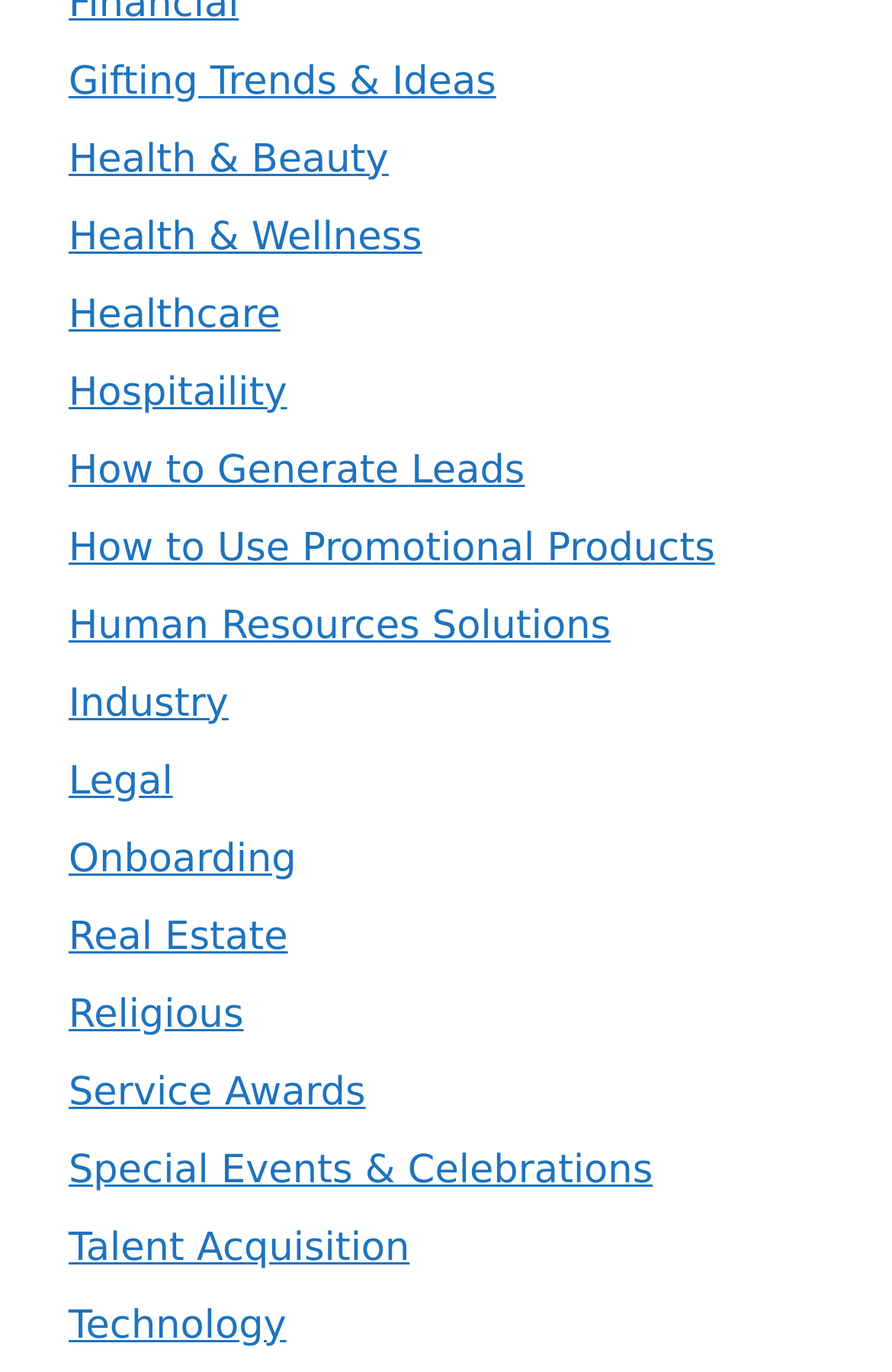Please locate the bounding box coordinates of the element that should be clicked to achieve the given instruction: "Learn about Health & Beauty".

[0.077, 0.099, 0.436, 0.133]